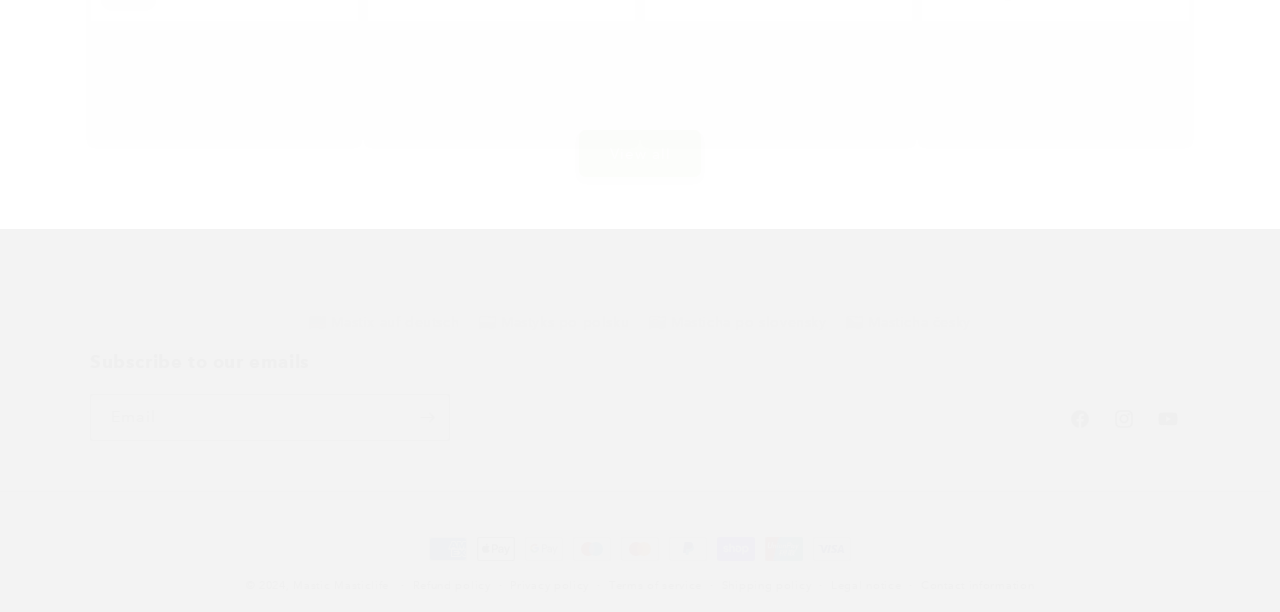Please locate the bounding box coordinates of the region I need to click to follow this instruction: "View all products in the Mastic Bestsellers collection".

[0.452, 0.213, 0.548, 0.29]